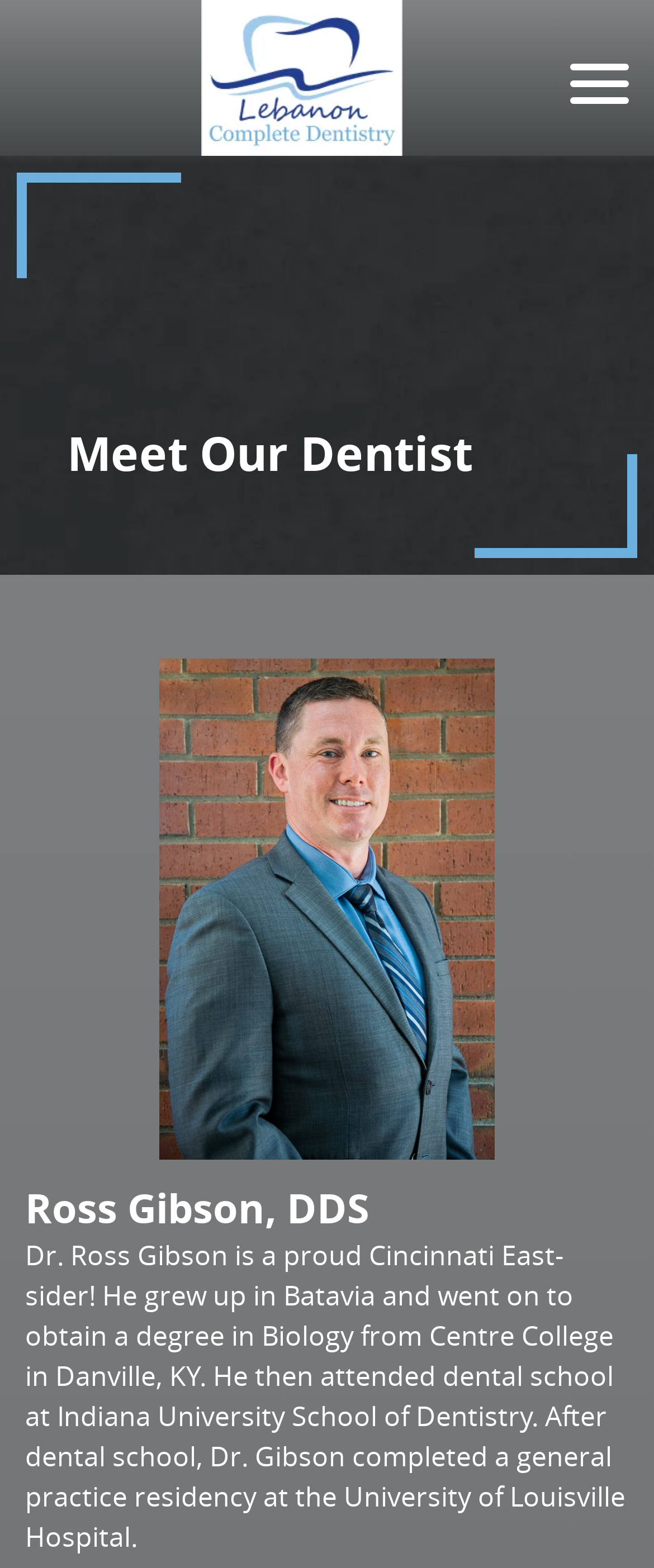Locate the bounding box coordinates of the region to be clicked to comply with the following instruction: "View post about Amazon delay FBA Fee changes". The coordinates must be four float numbers between 0 and 1, in the form [left, top, right, bottom].

None